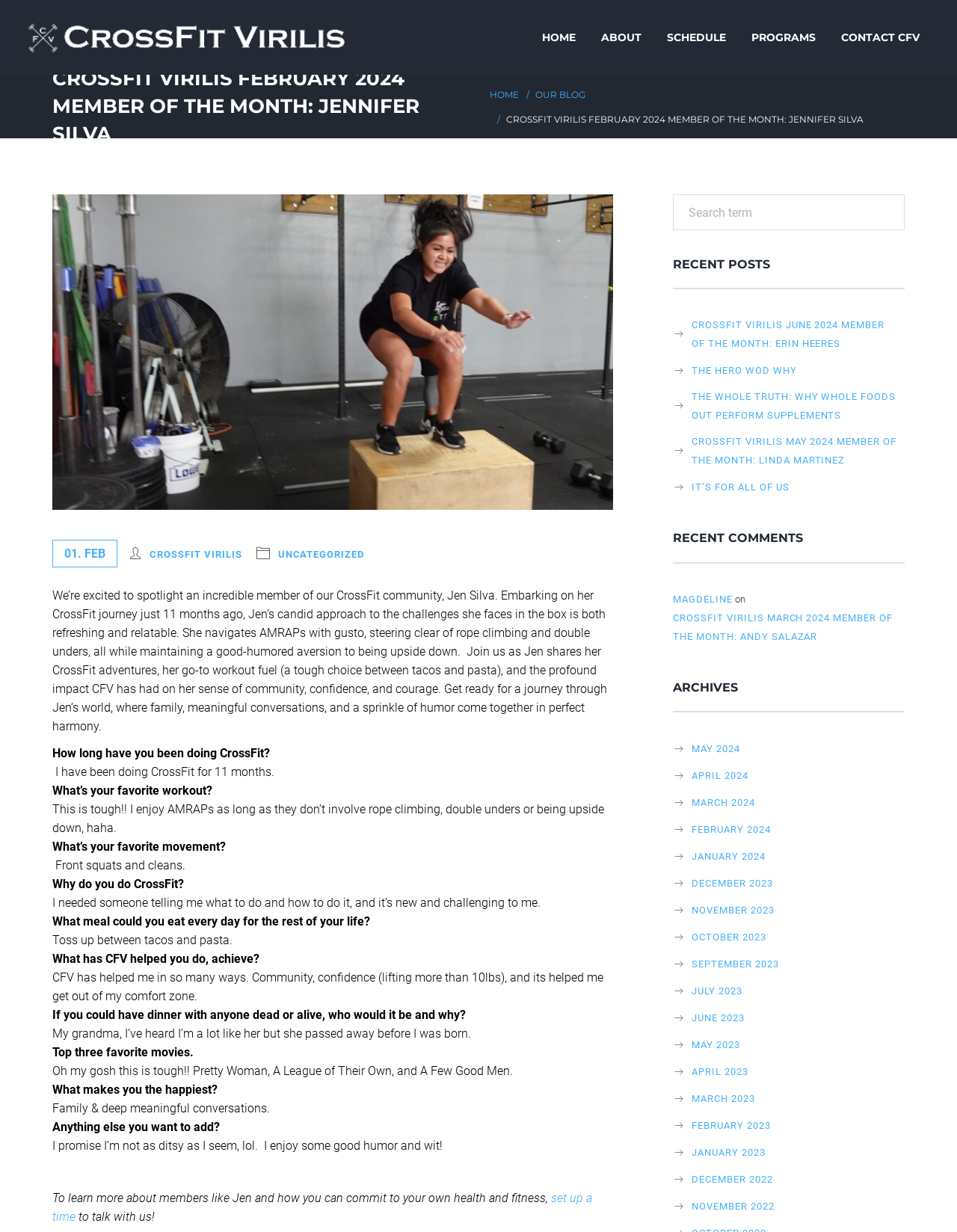Please answer the following question using a single word or phrase: 
What can be done to learn more about members like Jen?

Set up a time to talk with us